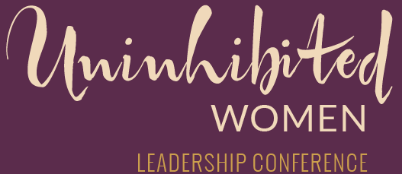What is the goal of the Uninhibited Women Leadership Conference?
From the screenshot, supply a one-word or short-phrase answer.

Personal and professional growth